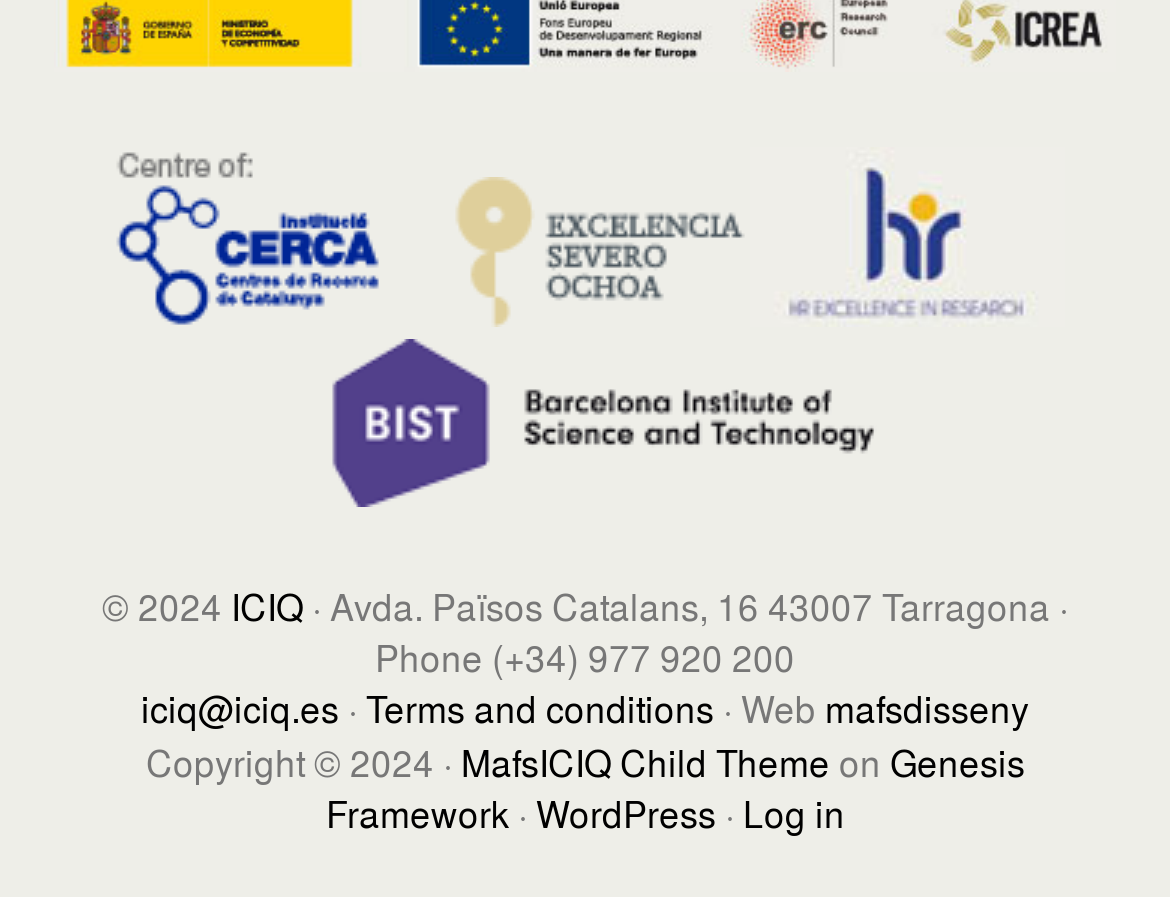What is the email address of the institute?
Answer the question with detailed information derived from the image.

I found a link element with the text 'iciq@iciq.es' which suggests that it is the email address of the institute.